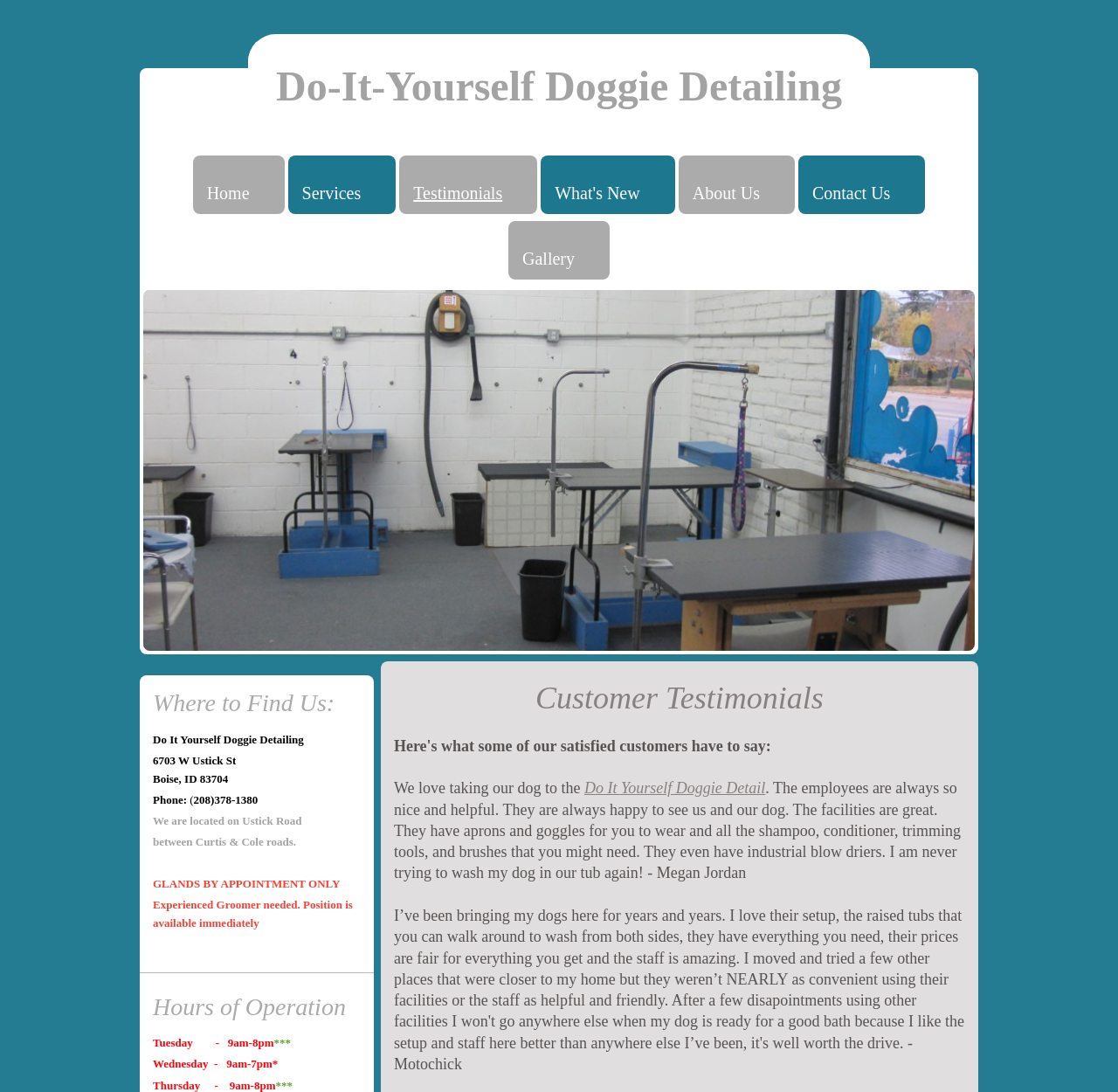What is the type of business?
Answer the question based on the image using a single word or a brief phrase.

Dog grooming